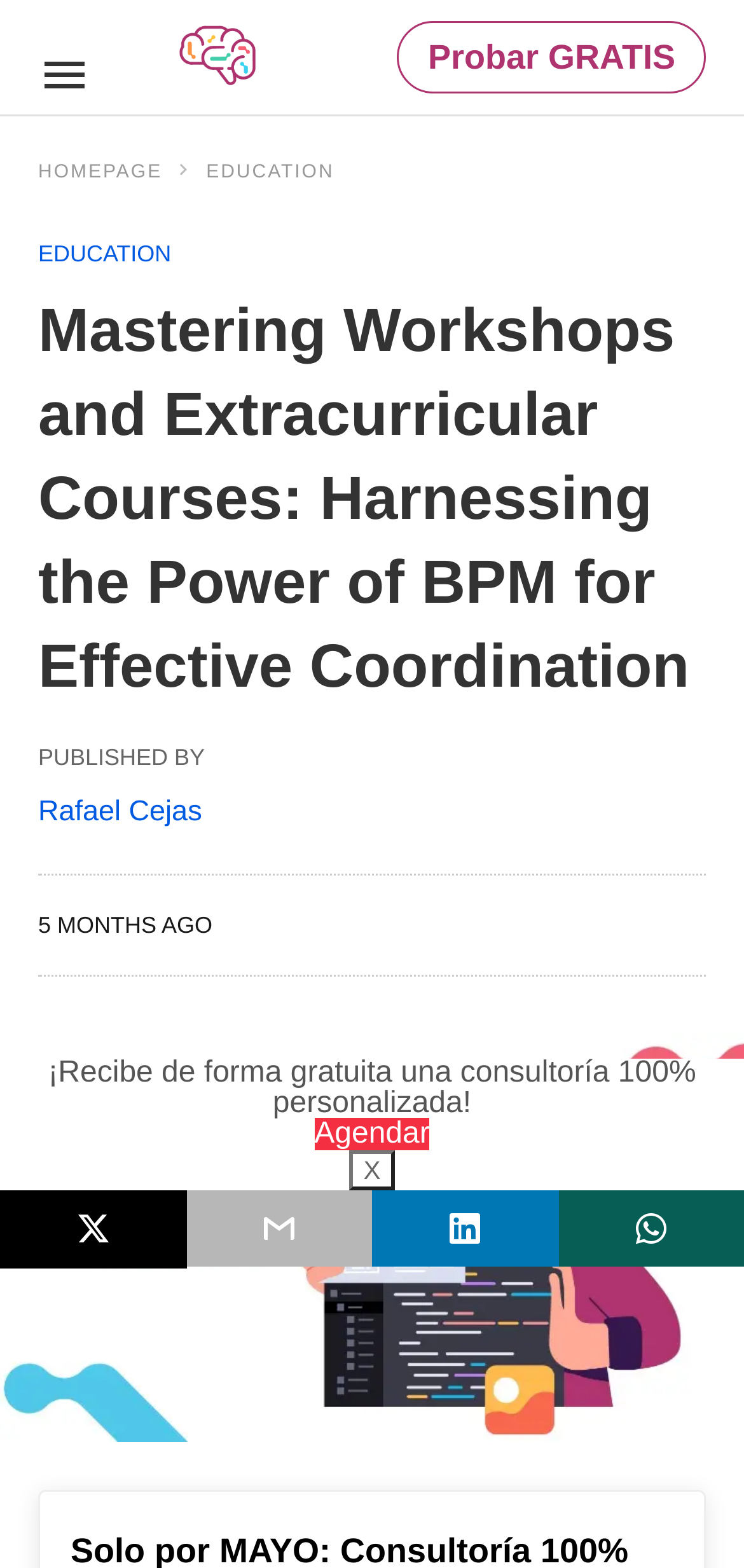Please locate the clickable area by providing the bounding box coordinates to follow this instruction: "Click the Flokzu BPM logo".

[0.239, 0.009, 0.347, 0.06]